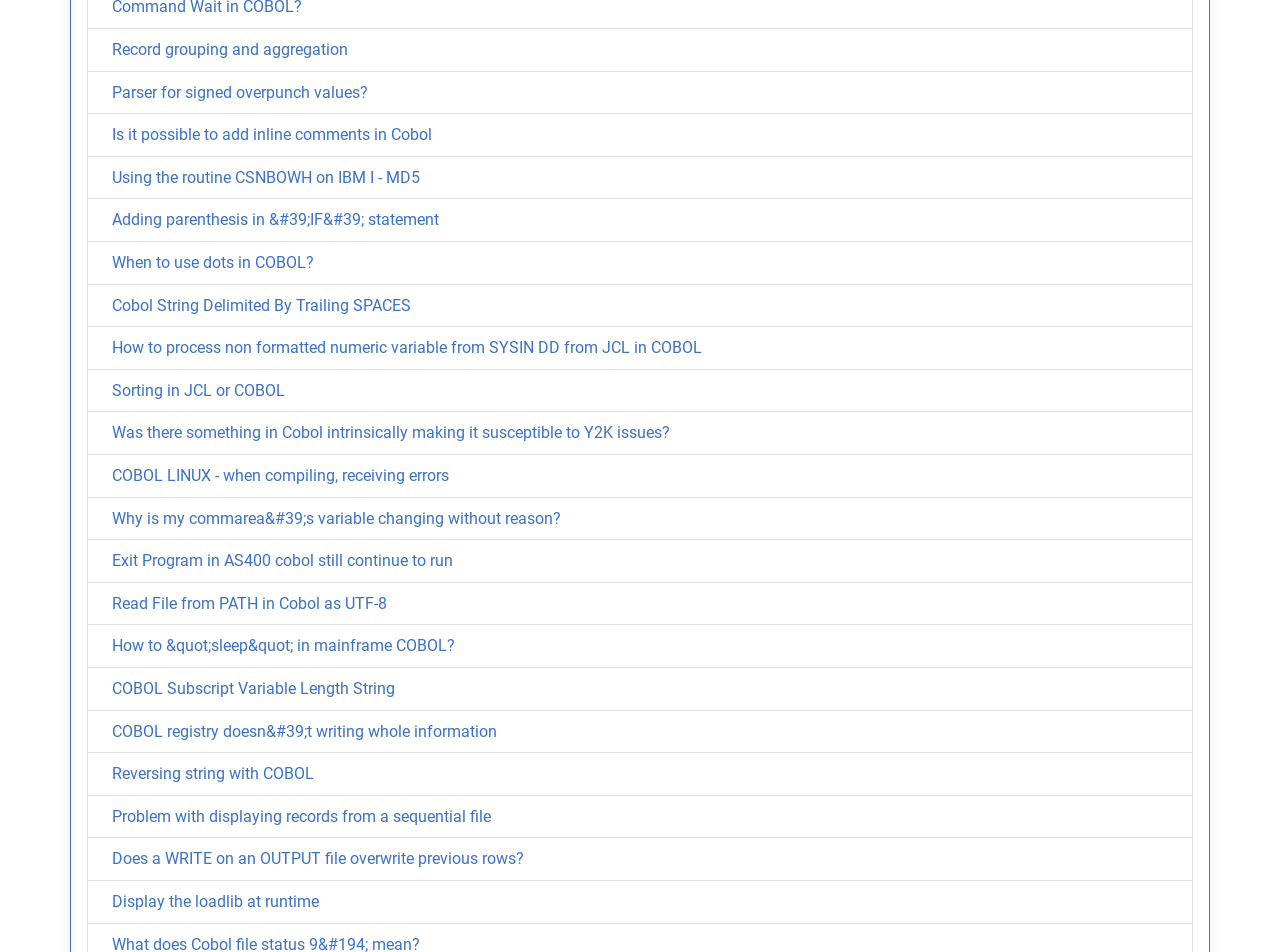Can you specify the bounding box coordinates for the region that should be clicked to fulfill this instruction: "Read 'COBOL LINUX - when compiling, receiving errors'".

[0.088, 0.489, 0.351, 0.509]